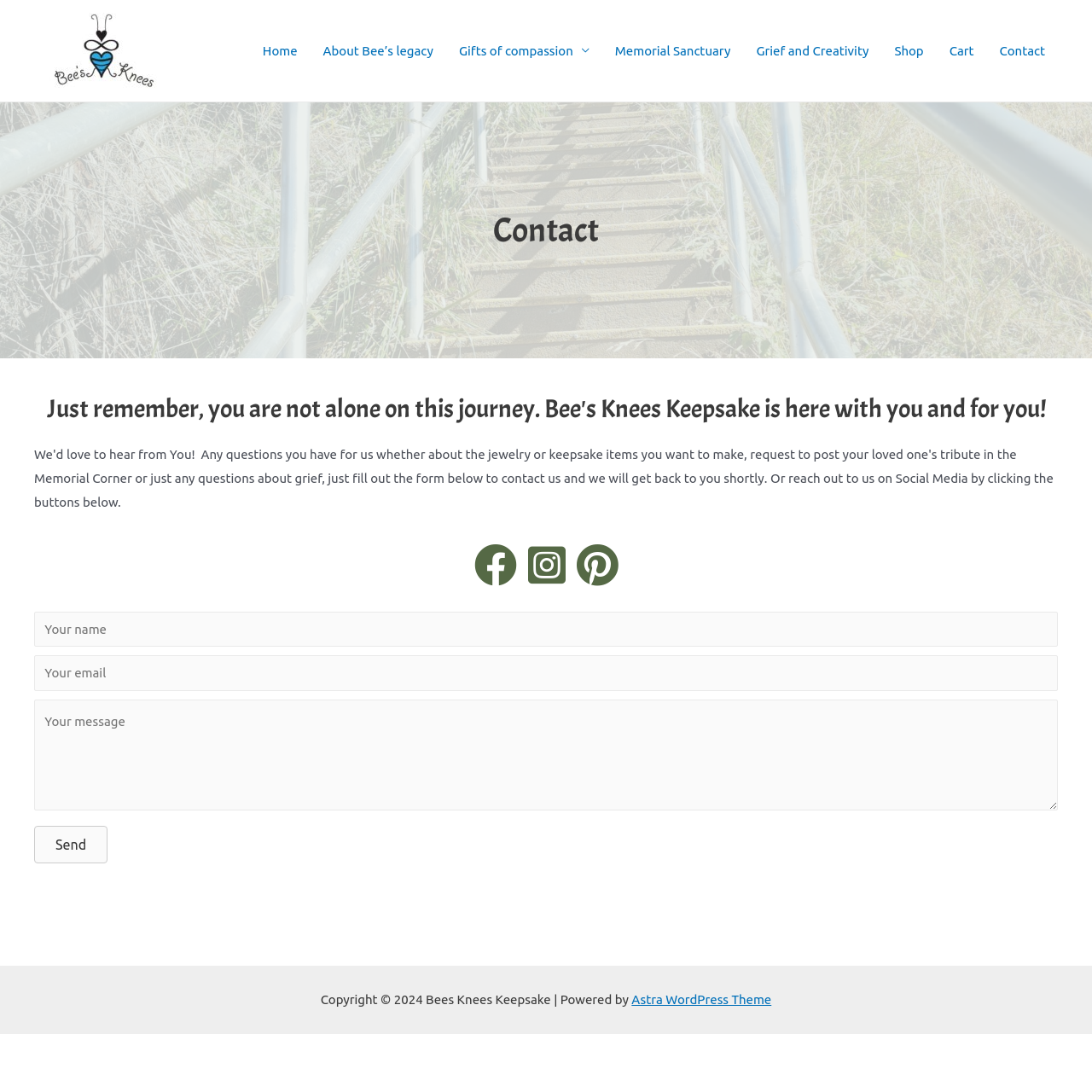Summarize the webpage comprehensively, mentioning all visible components.

The webpage is a contact page for Bee's Knees Keepsake, a company that offers support and resources for those on a journey. At the top left of the page, there is a link to the company's homepage, accompanied by an image of the company's logo. 

To the right of the logo, there is a navigation menu with seven links: Home, About Bee's legacy, Gifts of compassion, Memorial Sanctuary, Grief and Creativity, Shop, and Cart. 

Below the navigation menu, there is a main section with an article that contains the contact information. The article is headed by a title "Contact" and a subtitle "Just remember, you are not alone on this journey. Bee's Knees Keepsake is here with you and for you!" 

Under the subtitle, there are three text boxes for users to input their name, email, and message, respectively. Below the text boxes, there is a "Send" button. 

At the bottom of the page, there is a copyright notice that reads "Copyright © 2024 Bees Knees Keepsake | Powered by" followed by a link to "Astra WordPress Theme".